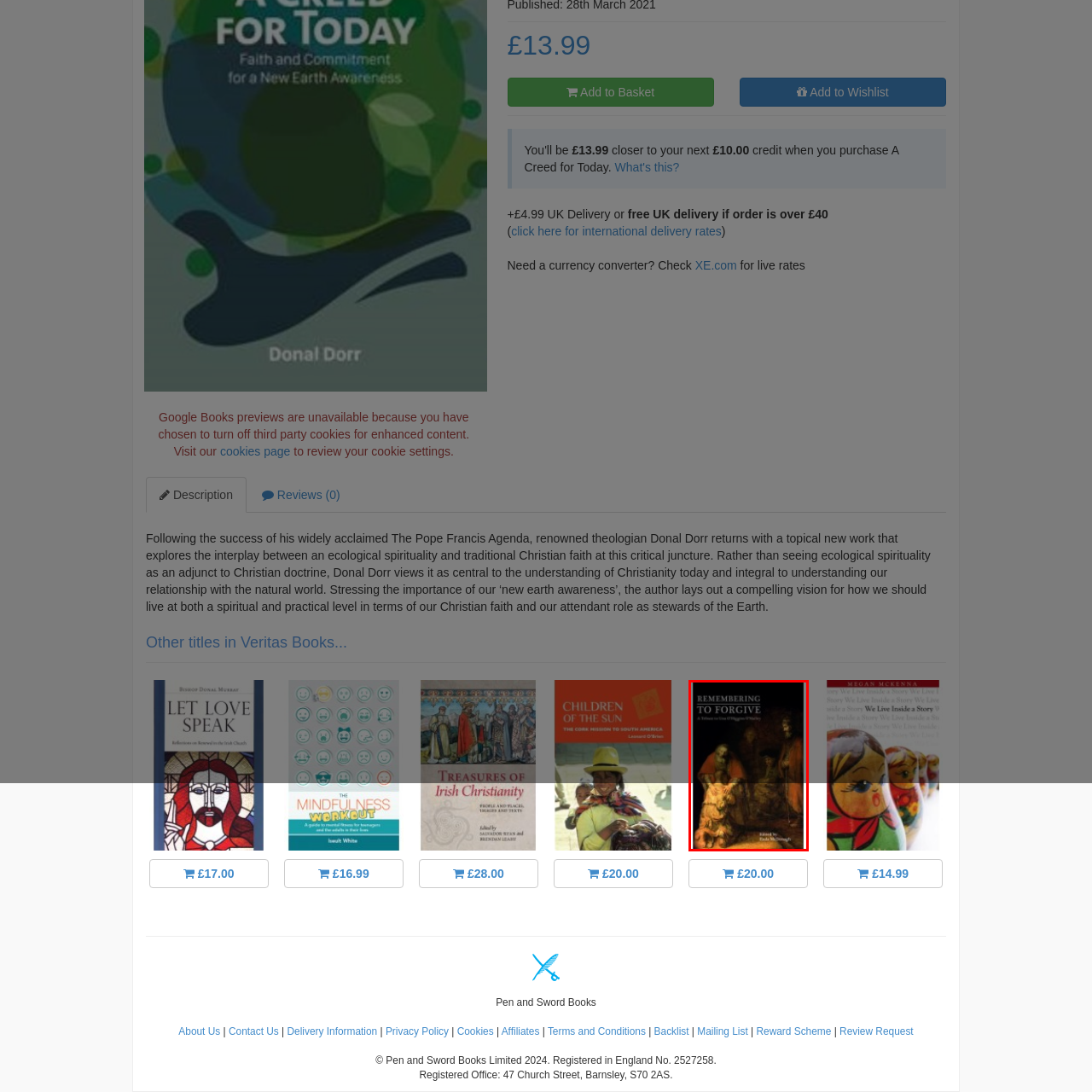Refer to the image contained within the red box, Who edited the book?
 Provide your response as a single word or phrase.

Eadaoin McDonough